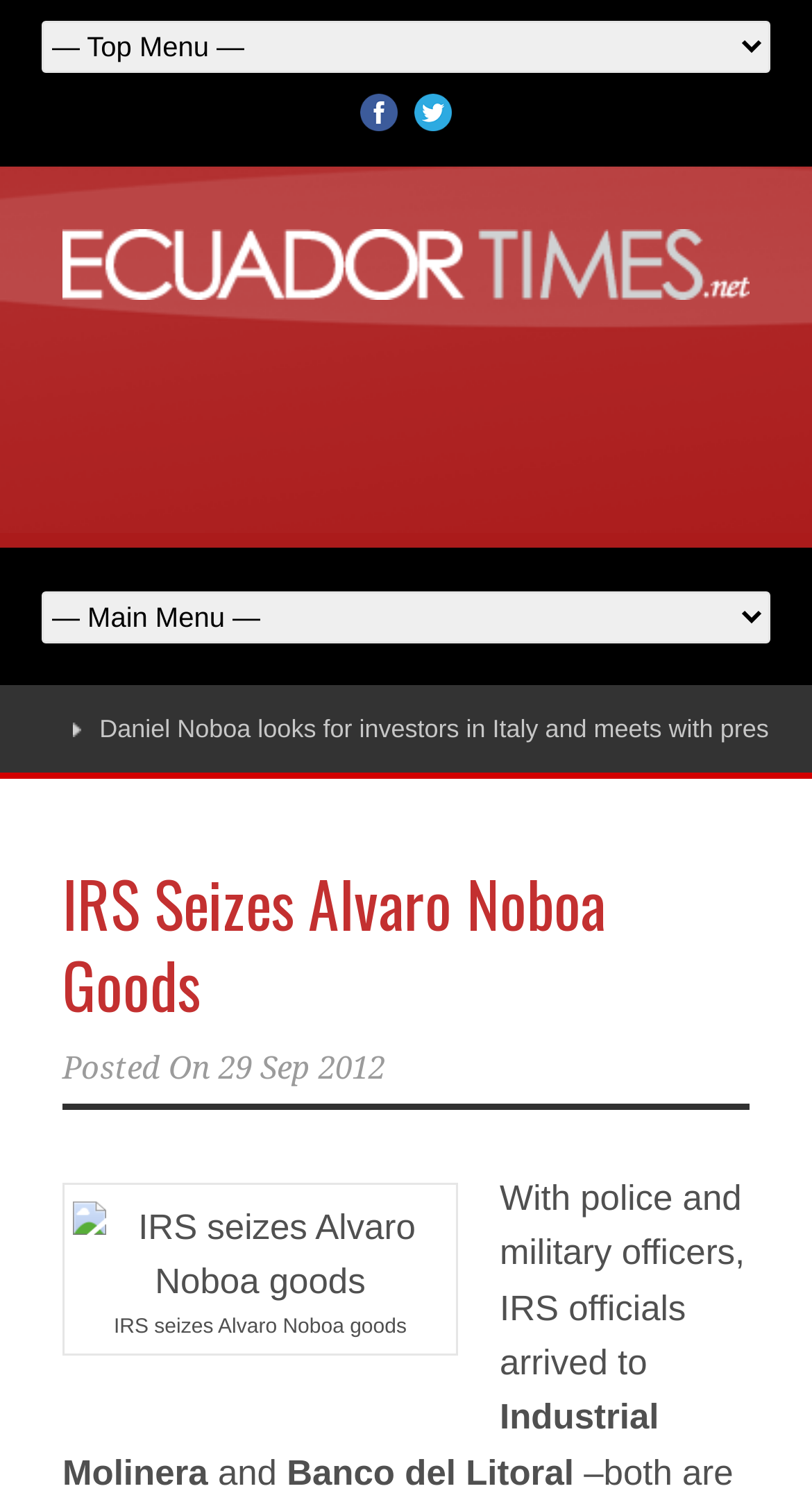Use the information in the screenshot to answer the question comprehensively: What is the name of the industrial entity mentioned in the article?

The answer can be found in the static text elements 'Industrial' and 'Molinera' which are located in the middle of the webpage and are likely to be referring to an industrial entity.